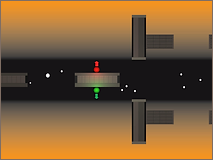Provide a short, one-word or phrase answer to the question below:
How many players can play the game 'Qixi'?

Two